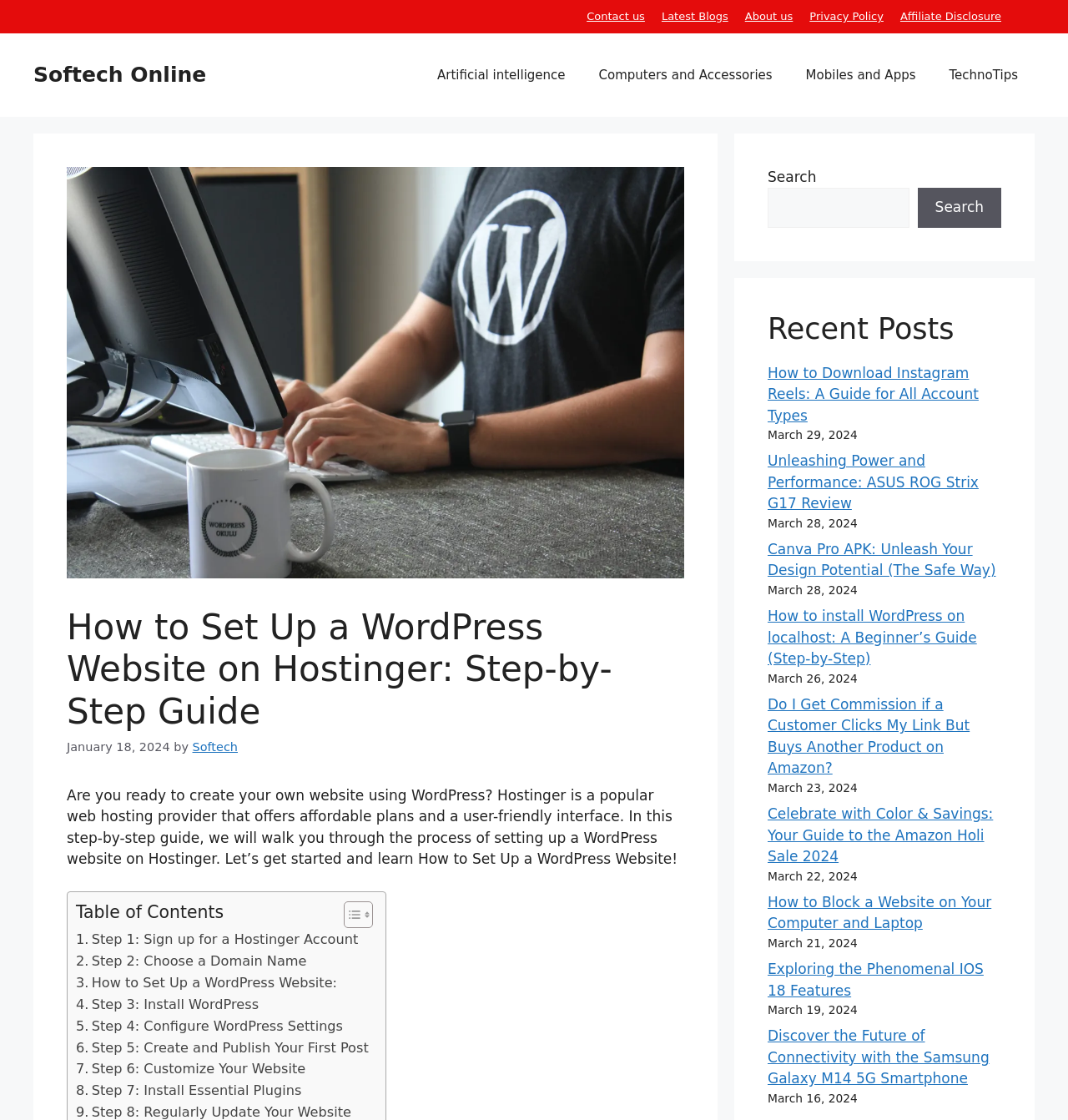Describe the entire webpage, focusing on both content and design.

This webpage is a step-by-step guide on how to set up a WordPress website on Hostinger, a popular web hosting provider. At the top, there is a navigation menu with links to various categories such as Artificial Intelligence, Computers and Accessories, Mobiles and Apps, and TechnoTips. Below the navigation menu, there is a large image related to the topic of setting up a WordPress website.

The main content of the webpage is divided into several sections. The first section is an introduction to the topic, which explains that Hostinger offers affordable plans and a user-friendly interface. This section also includes a table of contents that outlines the seven steps to set up a WordPress website on Hostinger.

The seven steps are listed below the introduction, each with a link to a more detailed explanation. The steps include signing up for a Hostinger account, choosing a domain name, installing WordPress, configuring WordPress settings, creating and publishing a first post, customizing the website, and installing essential plugins.

On the right side of the webpage, there is a search bar and a section titled "Recent Posts" that lists several recent articles on various topics such as technology, design, and online sales. Each article is listed with a title, a date, and a brief summary.

At the bottom of the webpage, there are links to other pages on the website, including Contact us, Latest Blogs, About us, Privacy Policy, and Affiliate Disclosure.